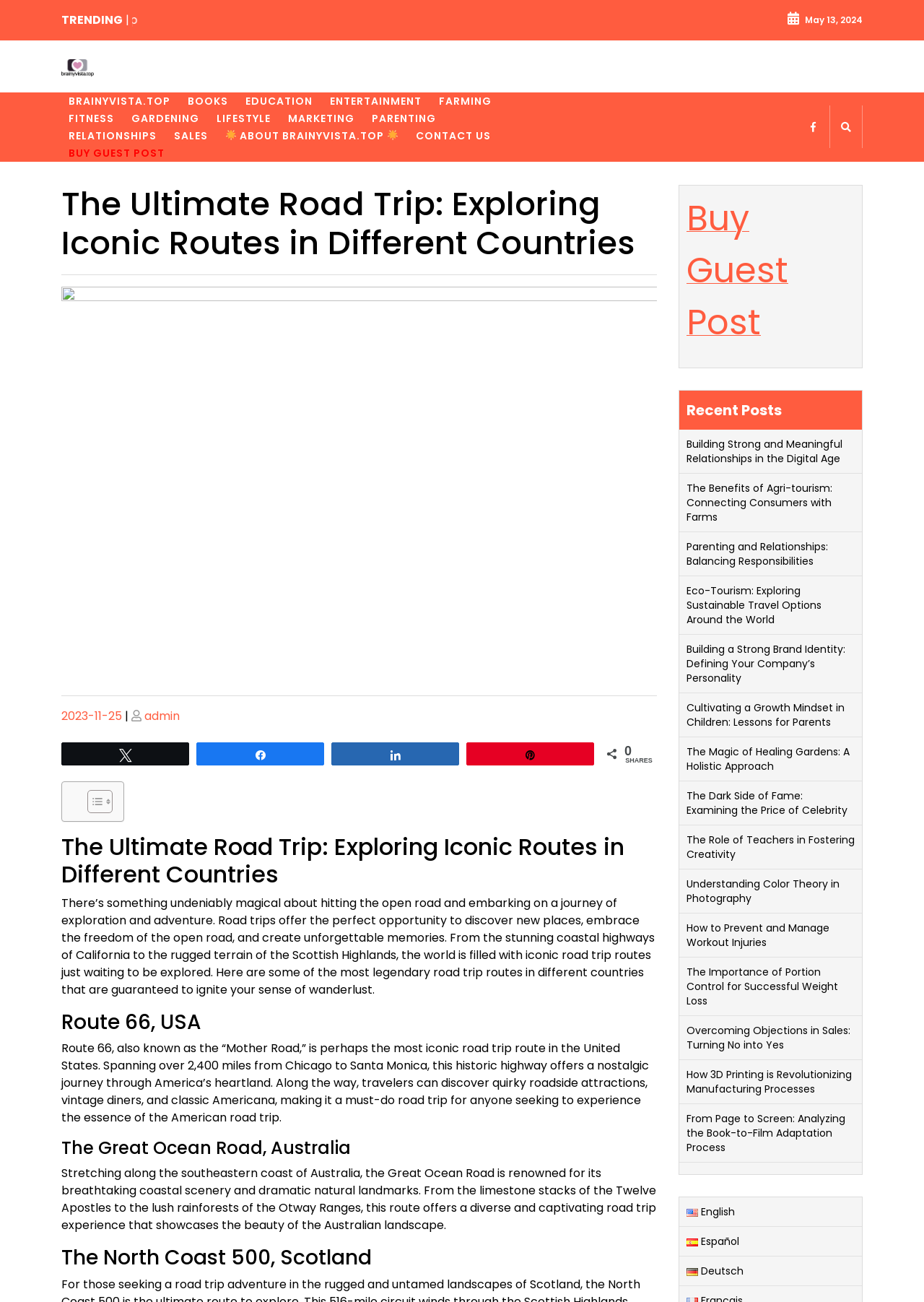Can you find the bounding box coordinates for the element to click on to achieve the instruction: "Toggle the Table of Content"?

[0.083, 0.606, 0.118, 0.625]